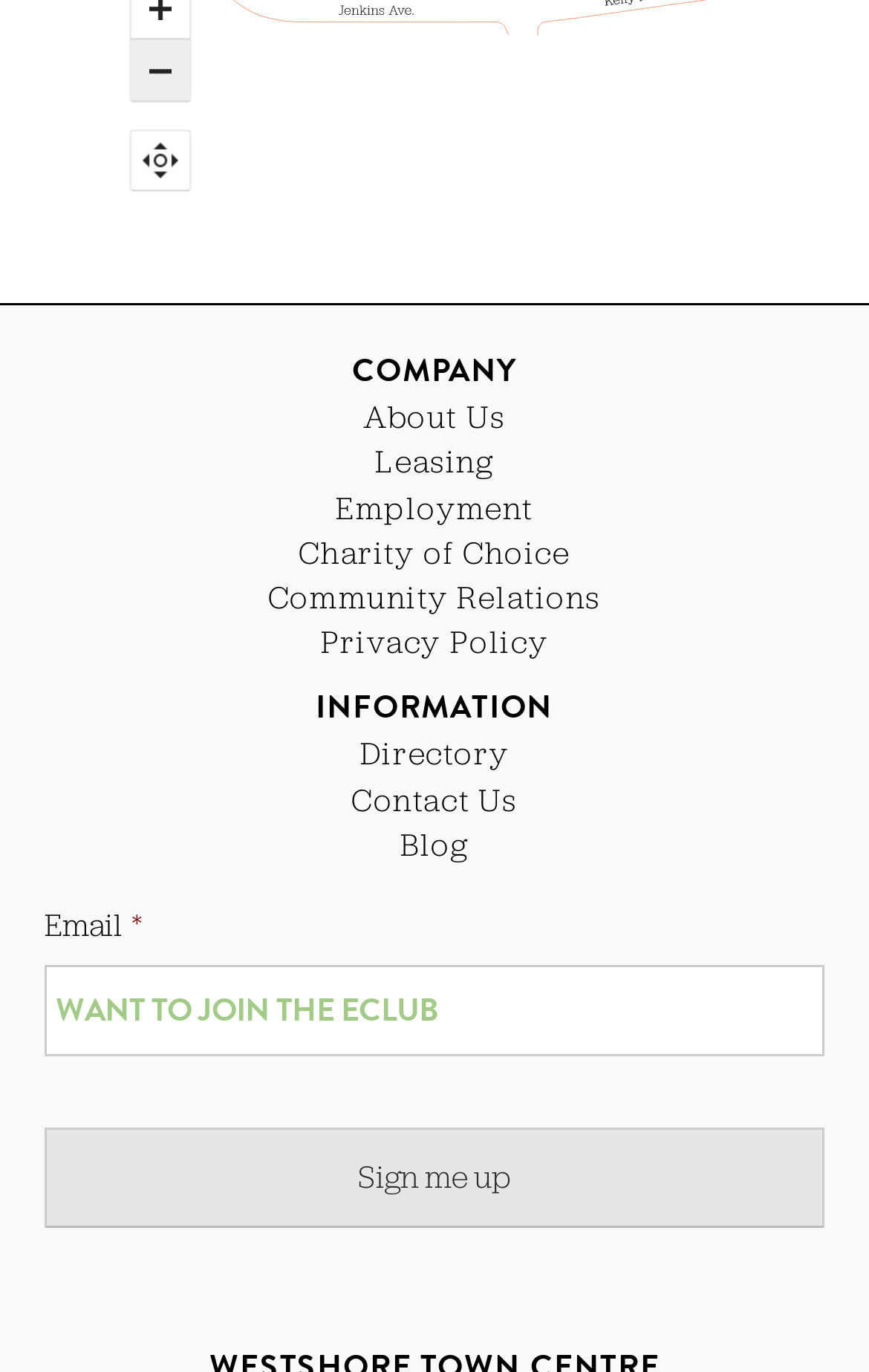Please determine the bounding box coordinates for the element that should be clicked to follow these instructions: "Explore Beauty".

None